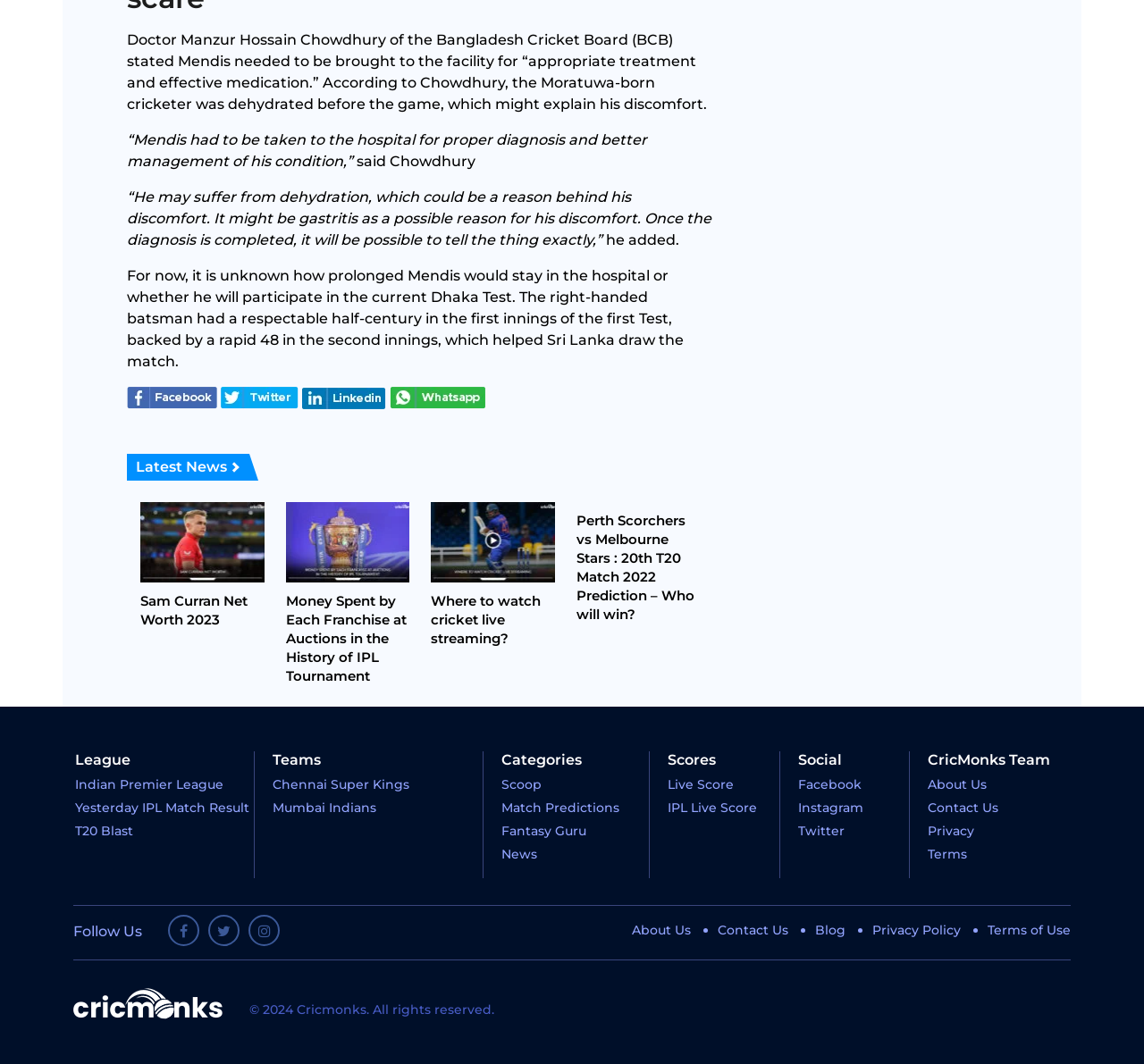Use a single word or phrase to answer the question: What is the name of the cricketer mentioned in the article?

Mendis